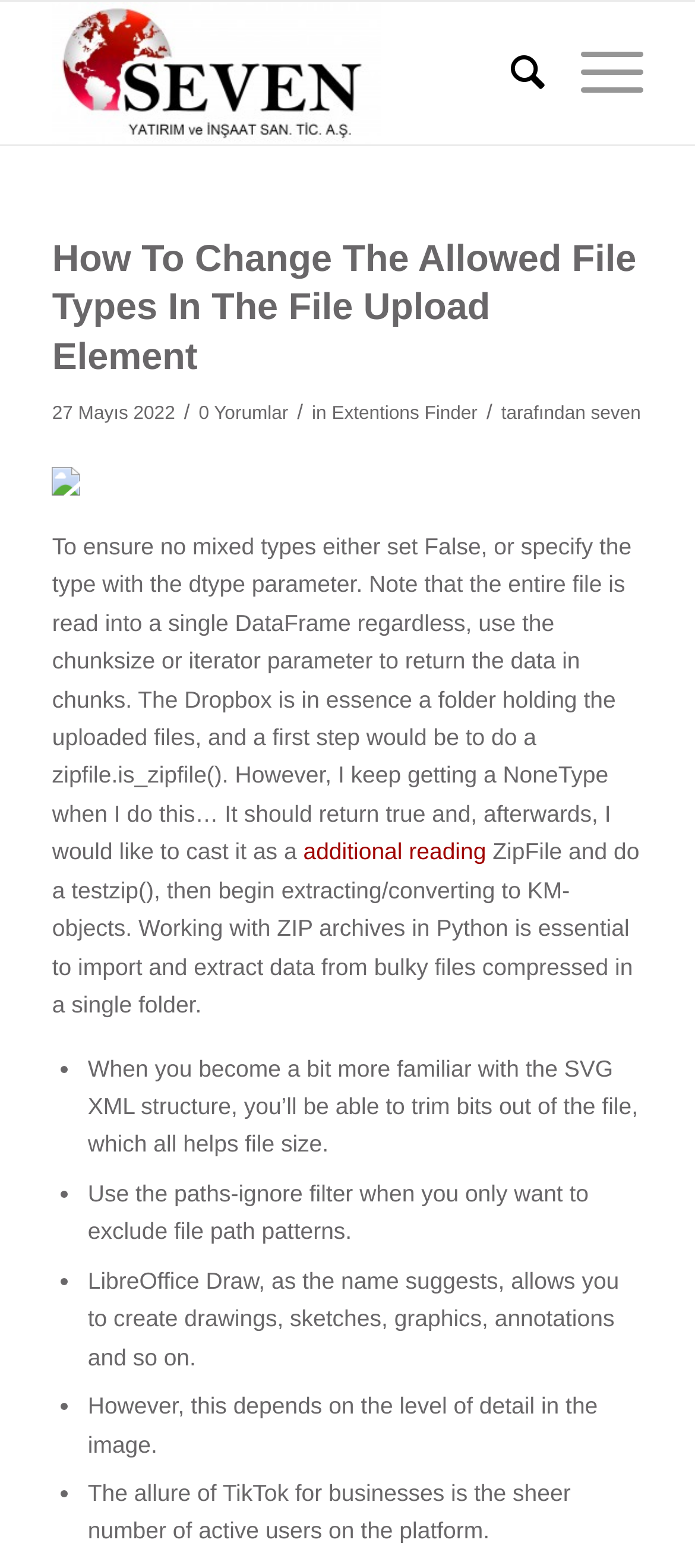What is the website's logo?
Examine the image and provide an in-depth answer to the question.

The website's logo is located at the top left corner of the webpage, and it is an image with the text 'Seven İnşaat | Yatırım'.